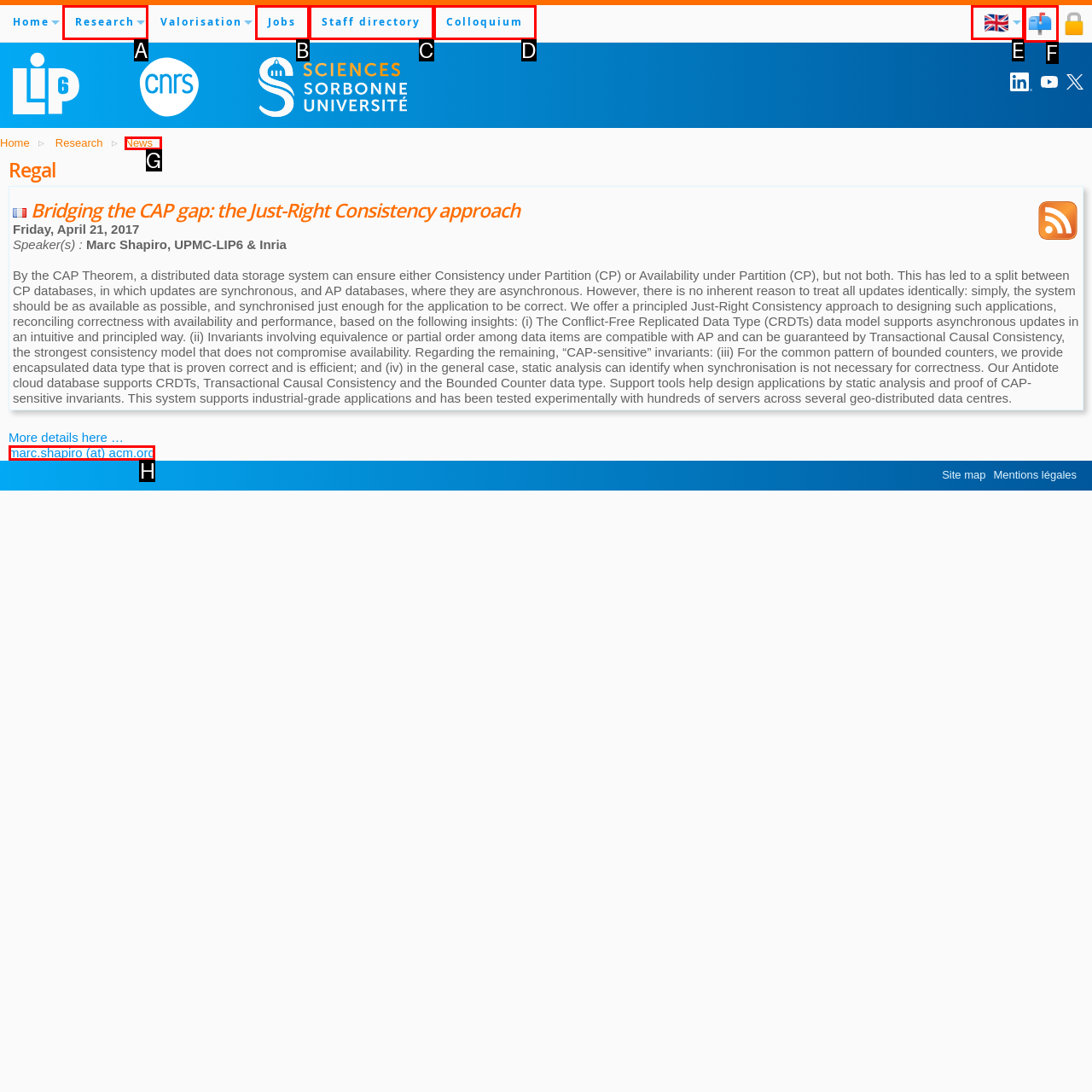Tell me which option best matches this description: News
Answer with the letter of the matching option directly from the given choices.

G